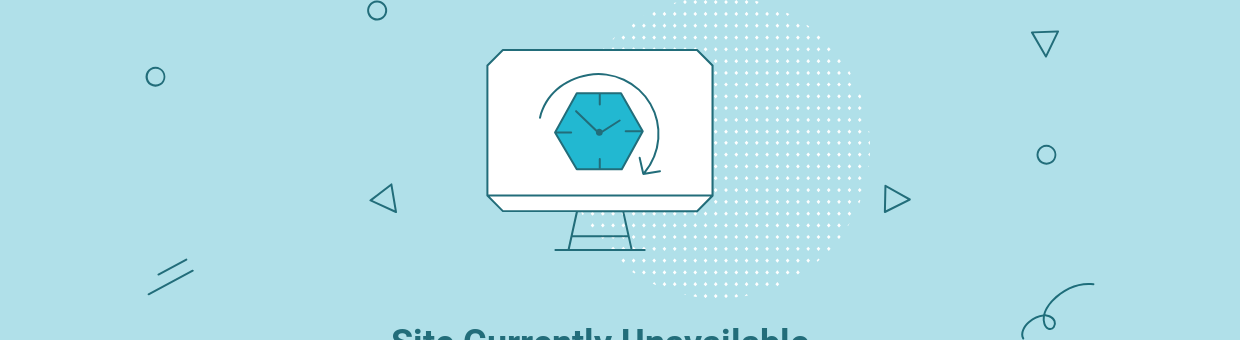Describe in detail everything you see in the image.

The image depicts a stylized computer monitor displaying a blue hexagonal icon with a clock and circular arrows, symbolizing loading or processing. The background is a soft blue, accented with light geometric shapes, creating a modern and inviting aesthetic. Below the monitor, bold text reads "Site Currently Unavailable," indicating that the website cannot be accessed at this time. This graphical representation effectively conveys the concept of downtime in a visually engaging manner.